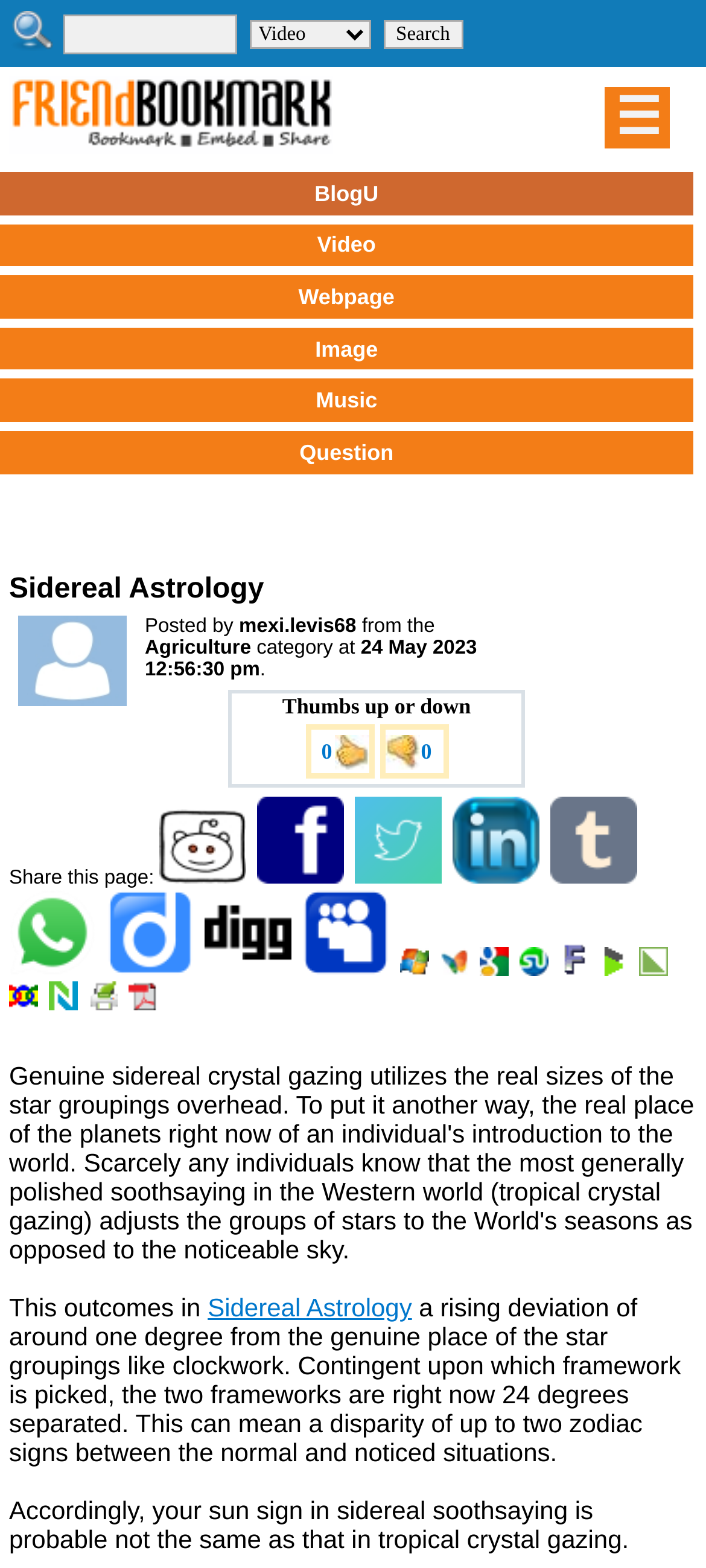What is the purpose of the search button?
Please answer the question with as much detail and depth as you can.

The search button is located next to the textbox and combobox, which suggests that it is used to search for something related to sidereal astrology, possibly a specific star or planet.